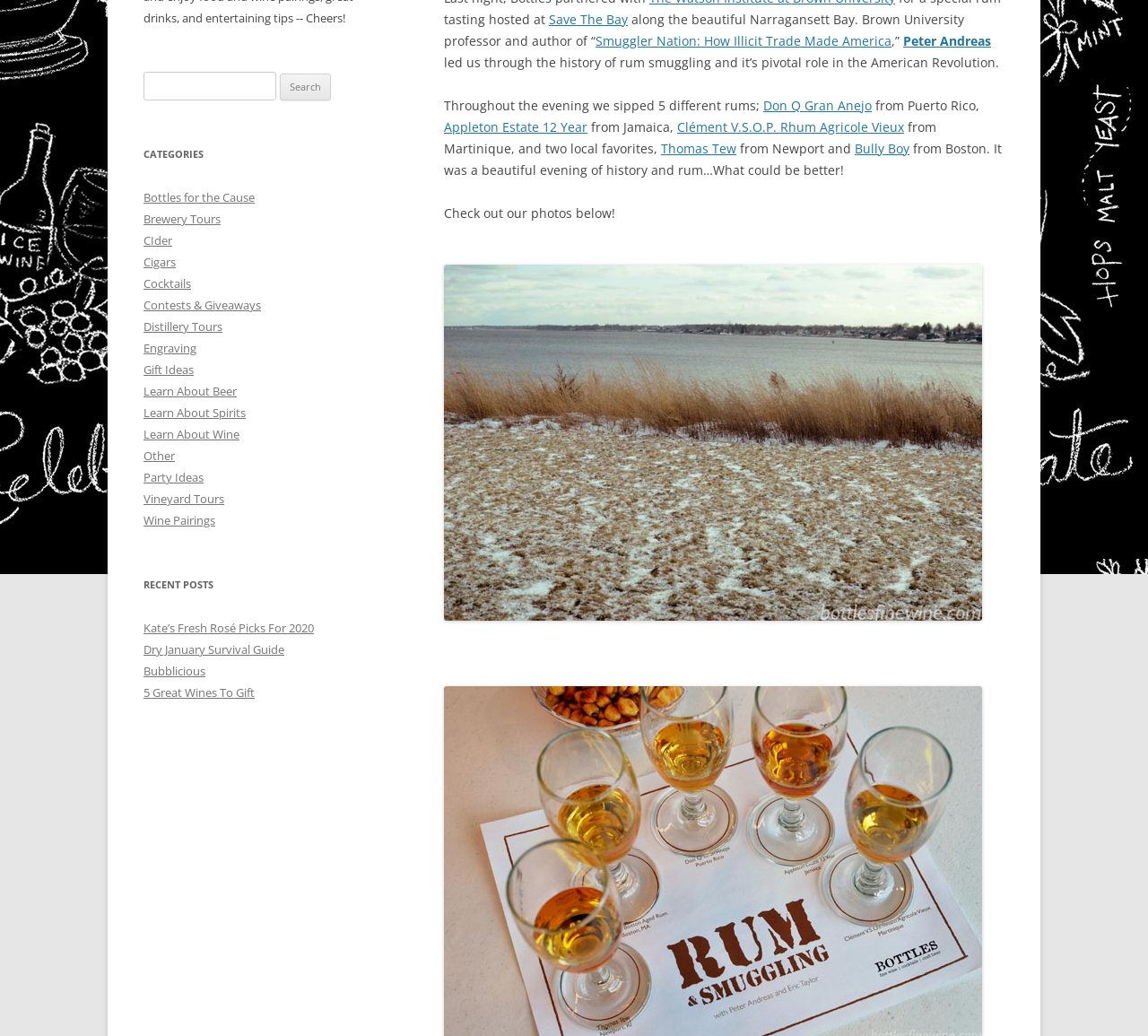Find the UI element described as: "中文" and predict its bounding box coordinates. Ensure the coordinates are four float numbers between 0 and 1, [left, top, right, bottom].

None